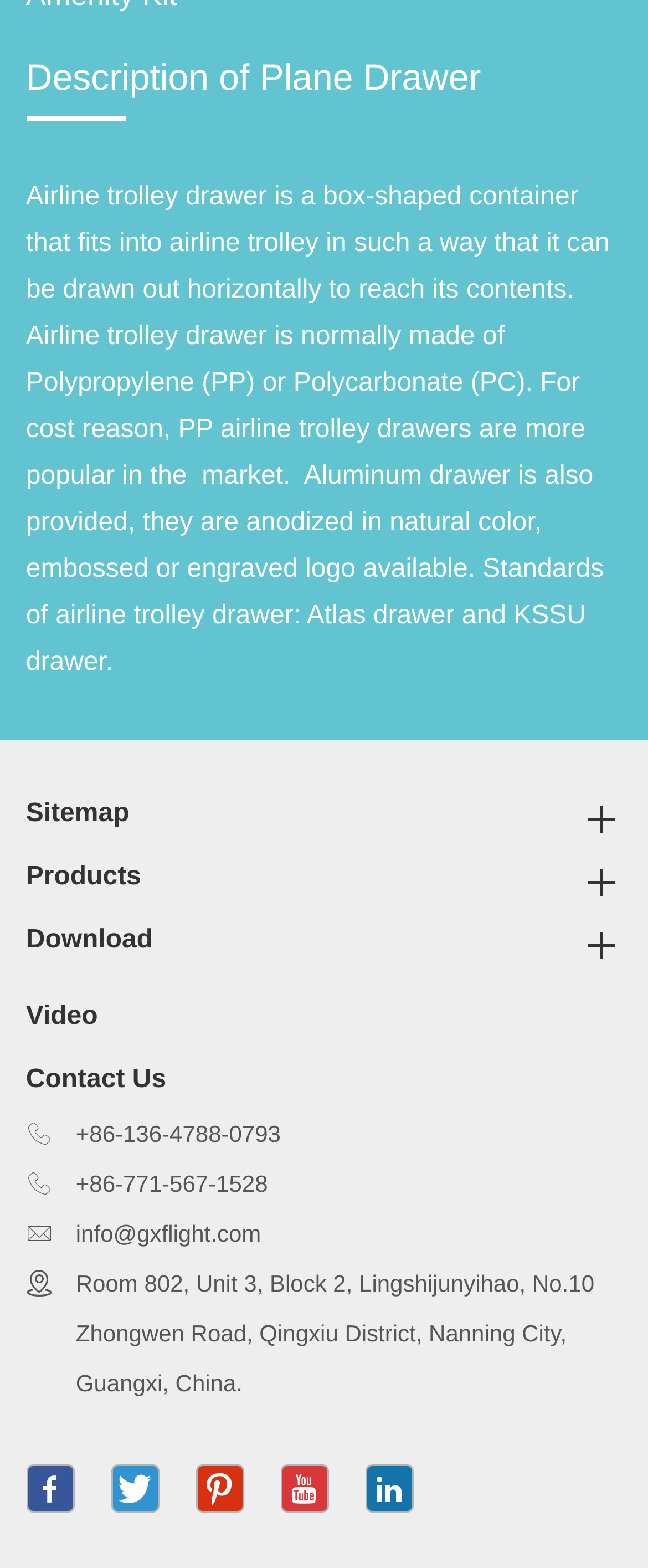Please answer the following question using a single word or phrase: 
How many social media links are there?

5